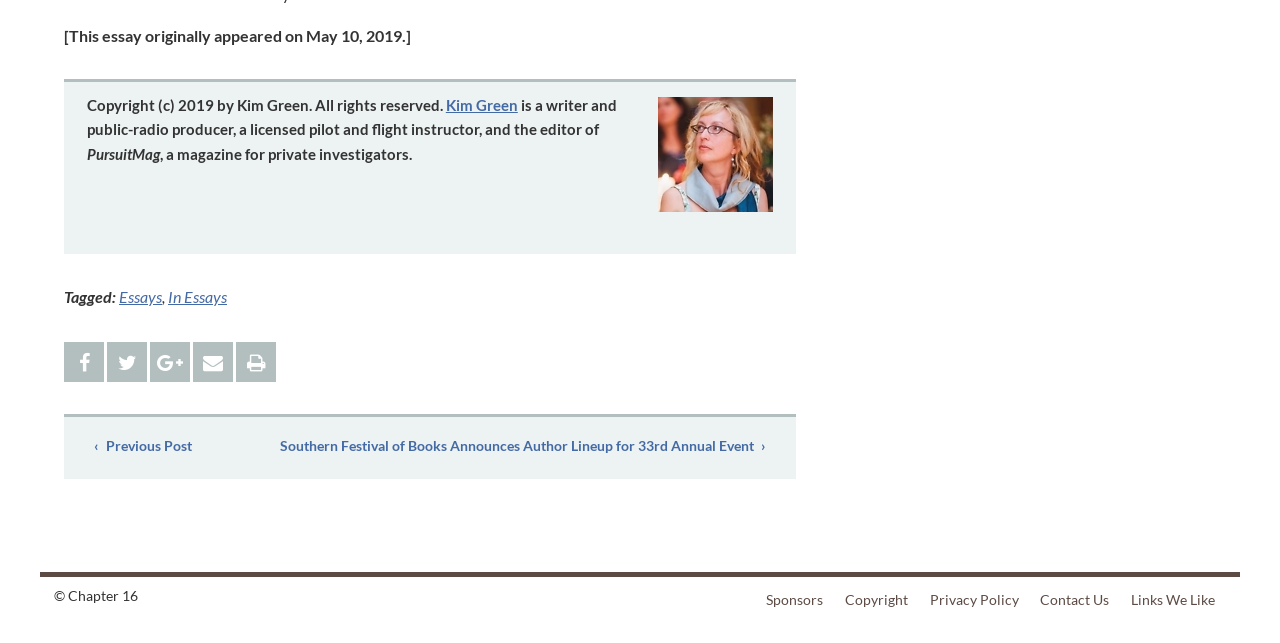Locate the bounding box coordinates of the UI element described by: "title="Email"". The bounding box coordinates should consist of four float numbers between 0 and 1, i.e., [left, top, right, bottom].

[0.151, 0.531, 0.182, 0.593]